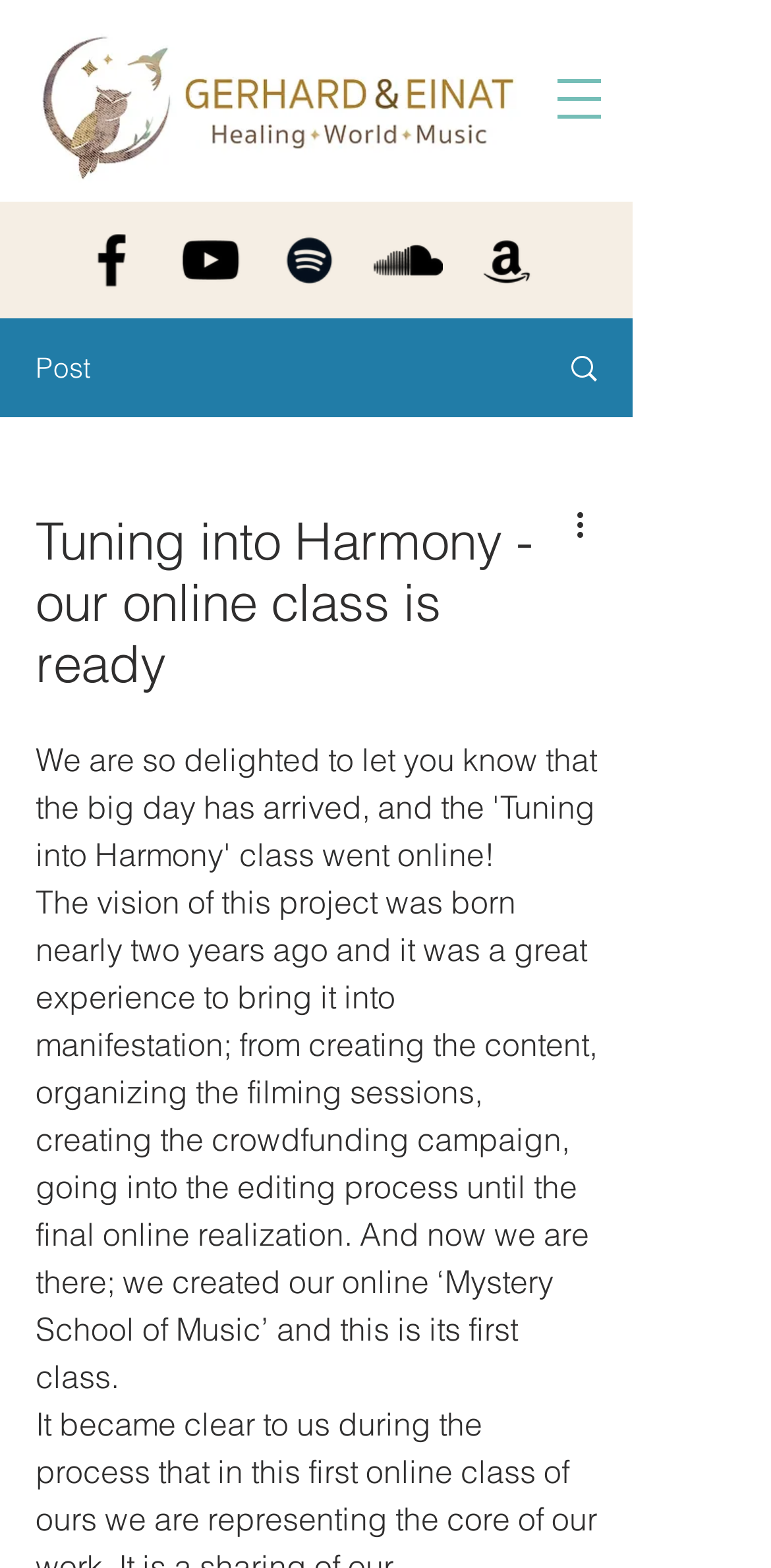Find the bounding box coordinates corresponding to the UI element with the description: "aria-label="More actions"". The coordinates should be formatted as [left, top, right, bottom], with values as floats between 0 and 1.

[0.738, 0.319, 0.8, 0.349]